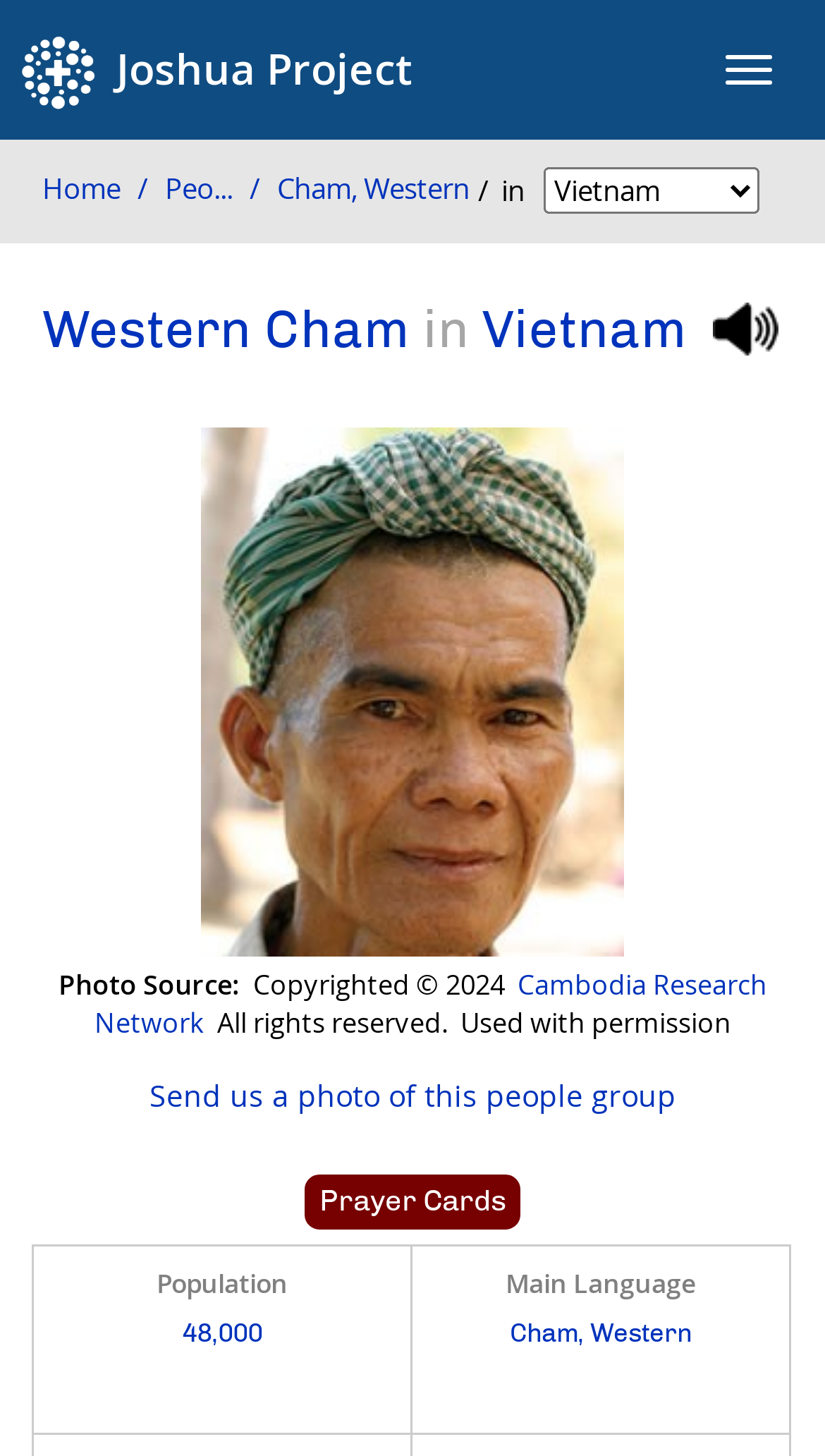Reply to the question with a single word or phrase:
What is the name of the people group being profiled?

Western Cham in Vietnam